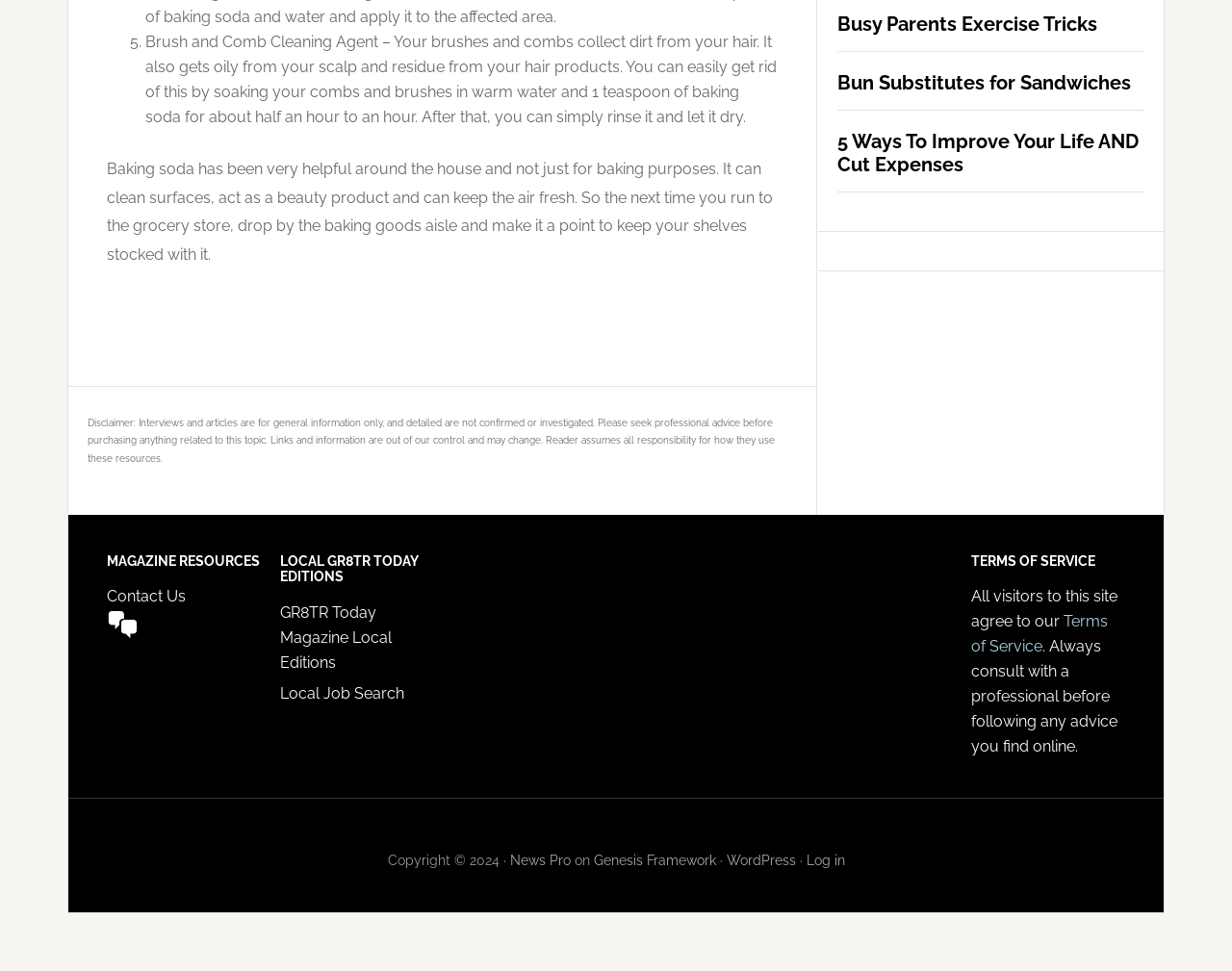Locate the bounding box of the UI element defined by this description: "WordPress". The coordinates should be given as four float numbers between 0 and 1, formatted as [left, top, right, bottom].

[0.589, 0.878, 0.646, 0.894]